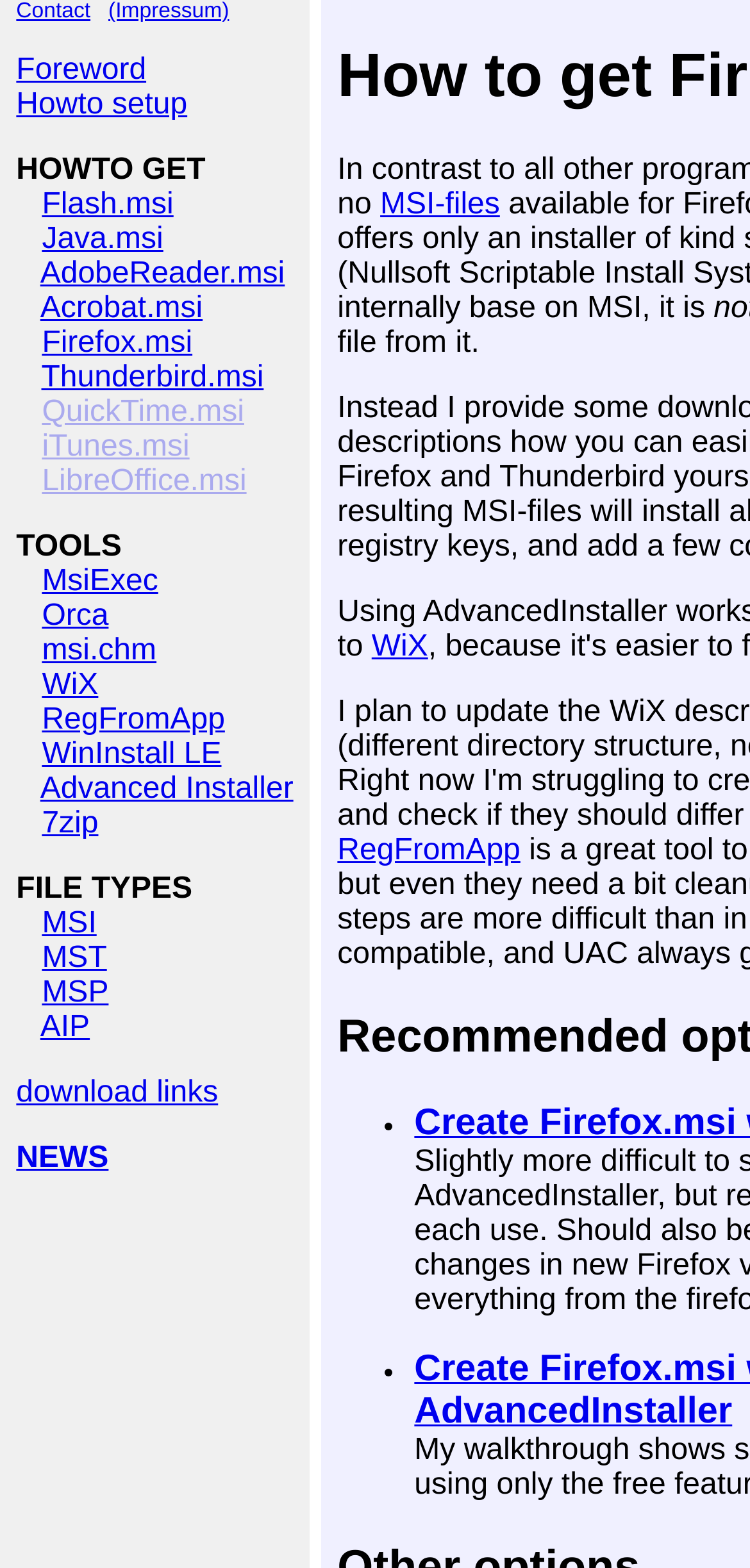Determine the bounding box coordinates of the clickable element necessary to fulfill the instruction: "Visit the contact page". Provide the coordinates as four float numbers within the 0 to 1 range, i.e., [left, top, right, bottom].

[0.022, 0.0, 0.121, 0.015]